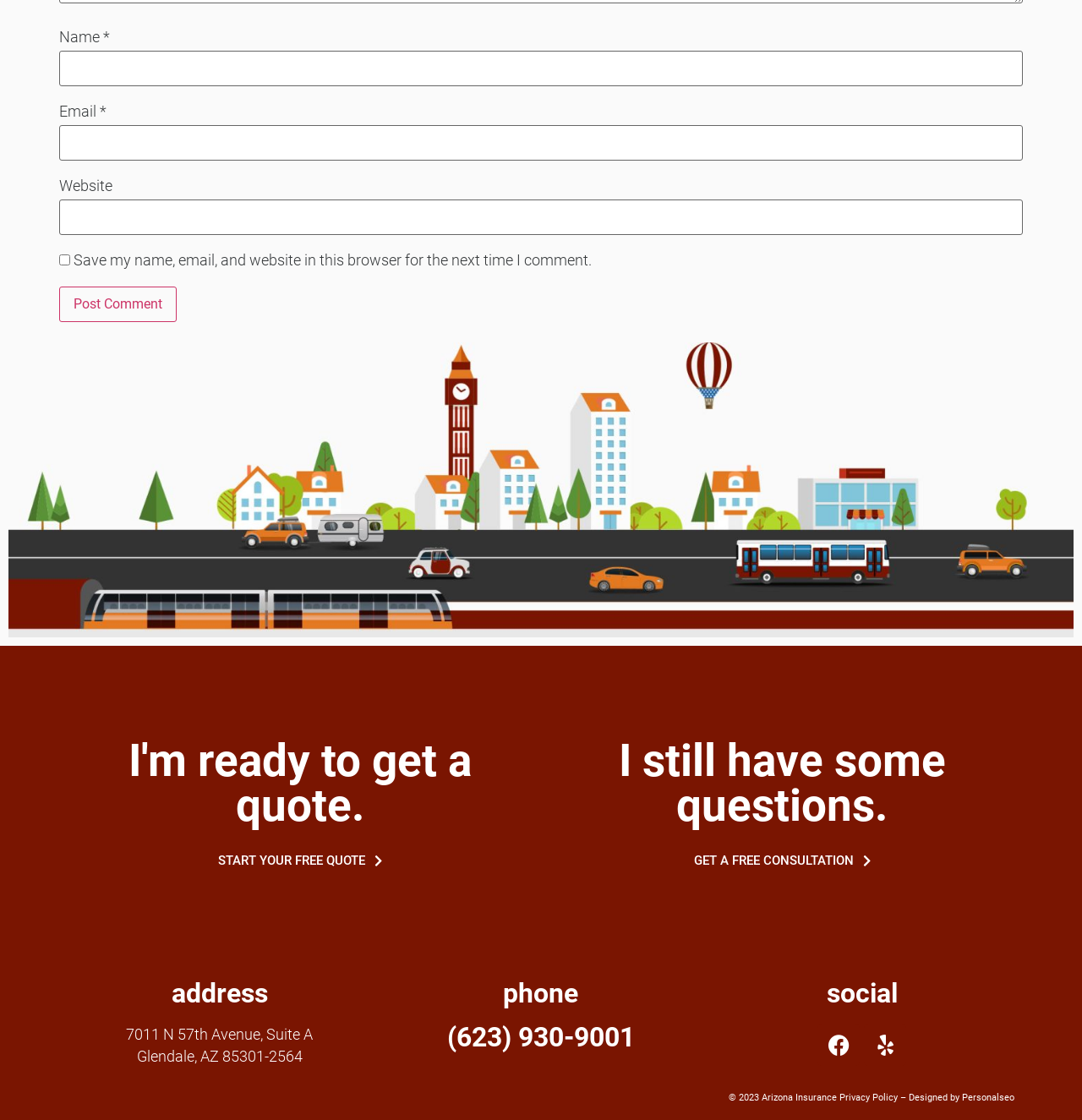Pinpoint the bounding box coordinates of the clickable element to carry out the following instruction: "Click the 'Post Comment' button."

[0.055, 0.256, 0.163, 0.287]